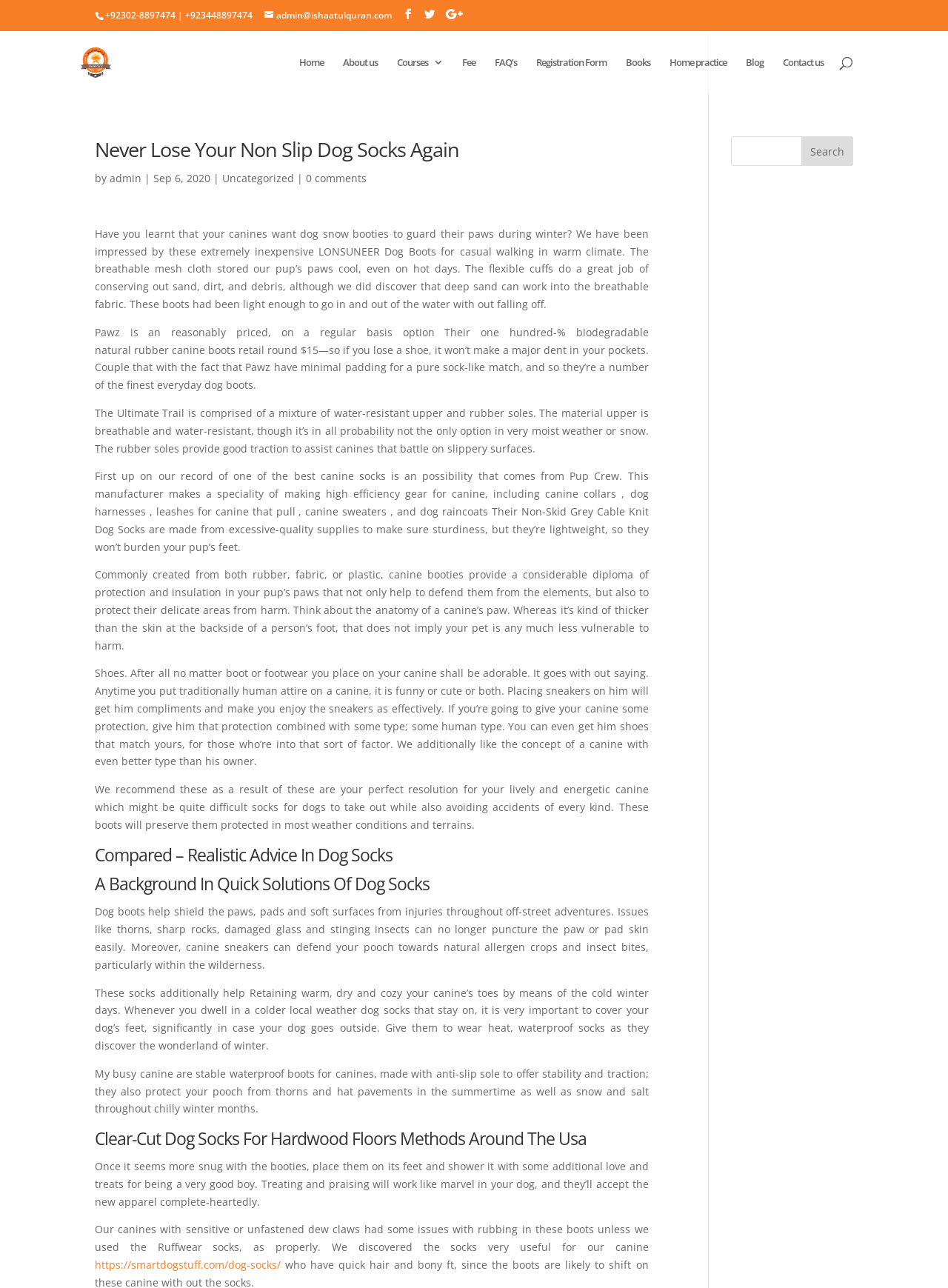Indicate the bounding box coordinates of the clickable region to achieve the following instruction: "Search again."

[0.771, 0.106, 0.9, 0.129]